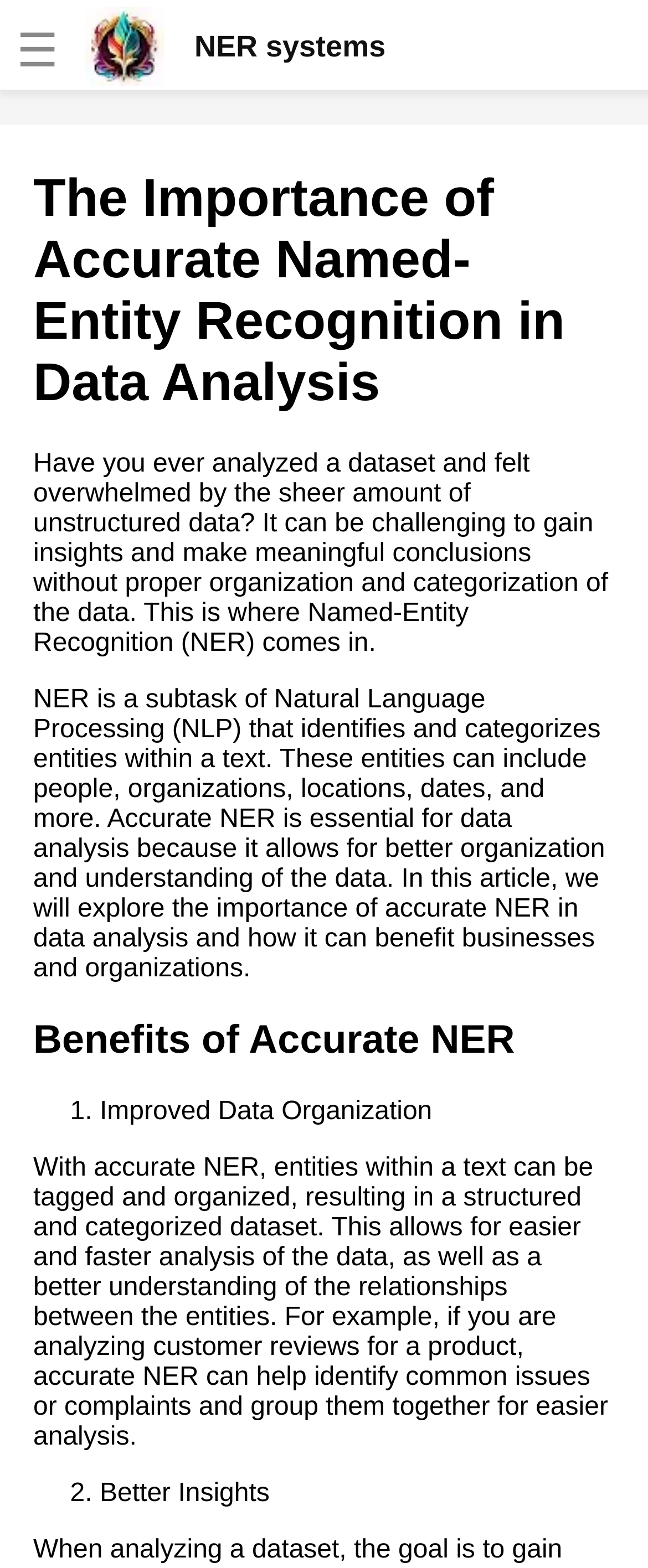What is the main topic of this webpage?
Refer to the image and give a detailed answer to the query.

Based on the webpage content, I can see that the main topic is Named-Entity Recognition, which is a subtask of Natural Language Processing (NLP) that identifies and categorizes entities within a text.